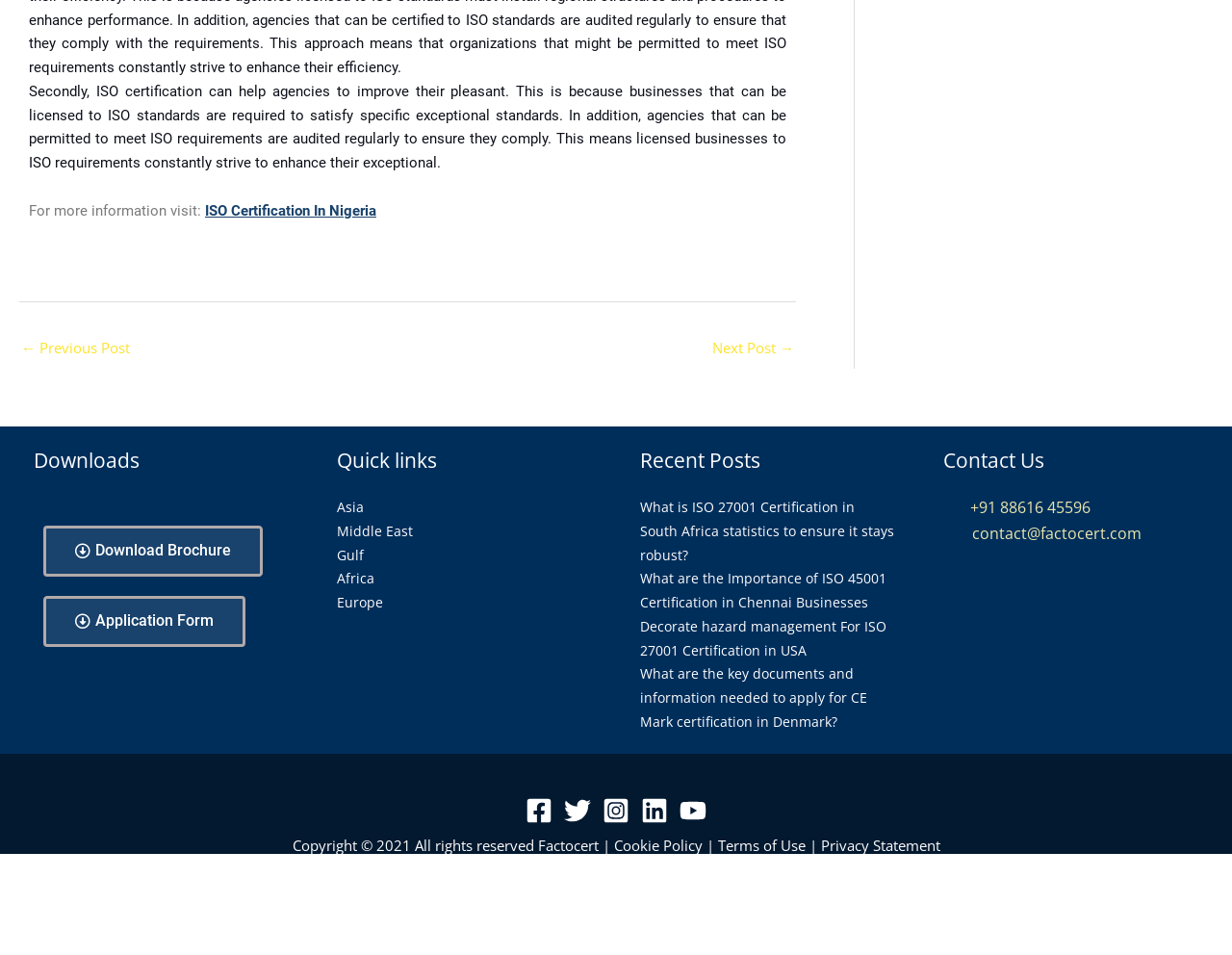Predict the bounding box coordinates of the area that should be clicked to accomplish the following instruction: "Click on the 'ISO Certification In Nigeria' link". The bounding box coordinates should consist of four float numbers between 0 and 1, i.e., [left, top, right, bottom].

[0.166, 0.211, 0.305, 0.229]